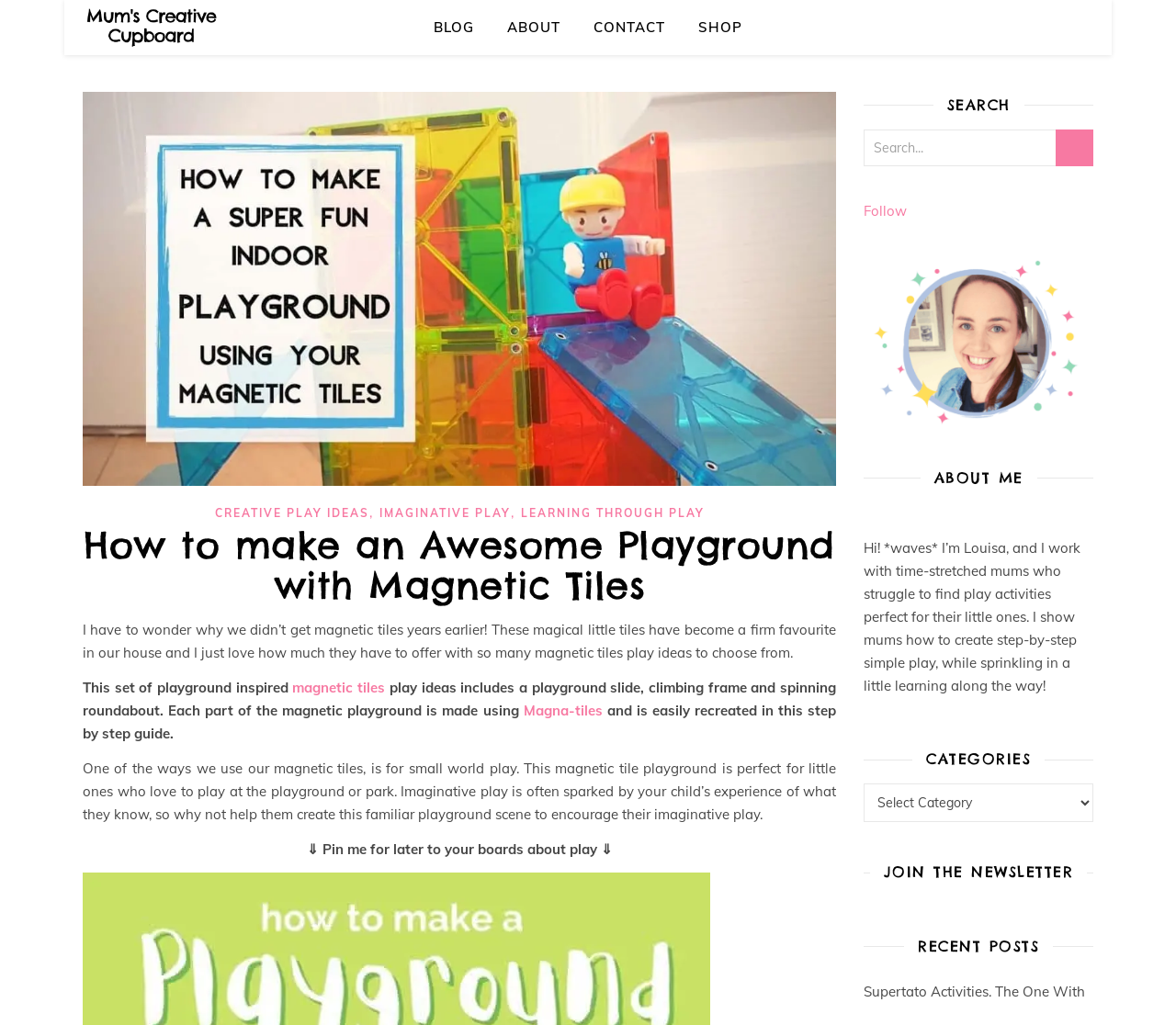Can you find and generate the webpage's heading?

How to make an Awesome Playground with Magnetic Tiles